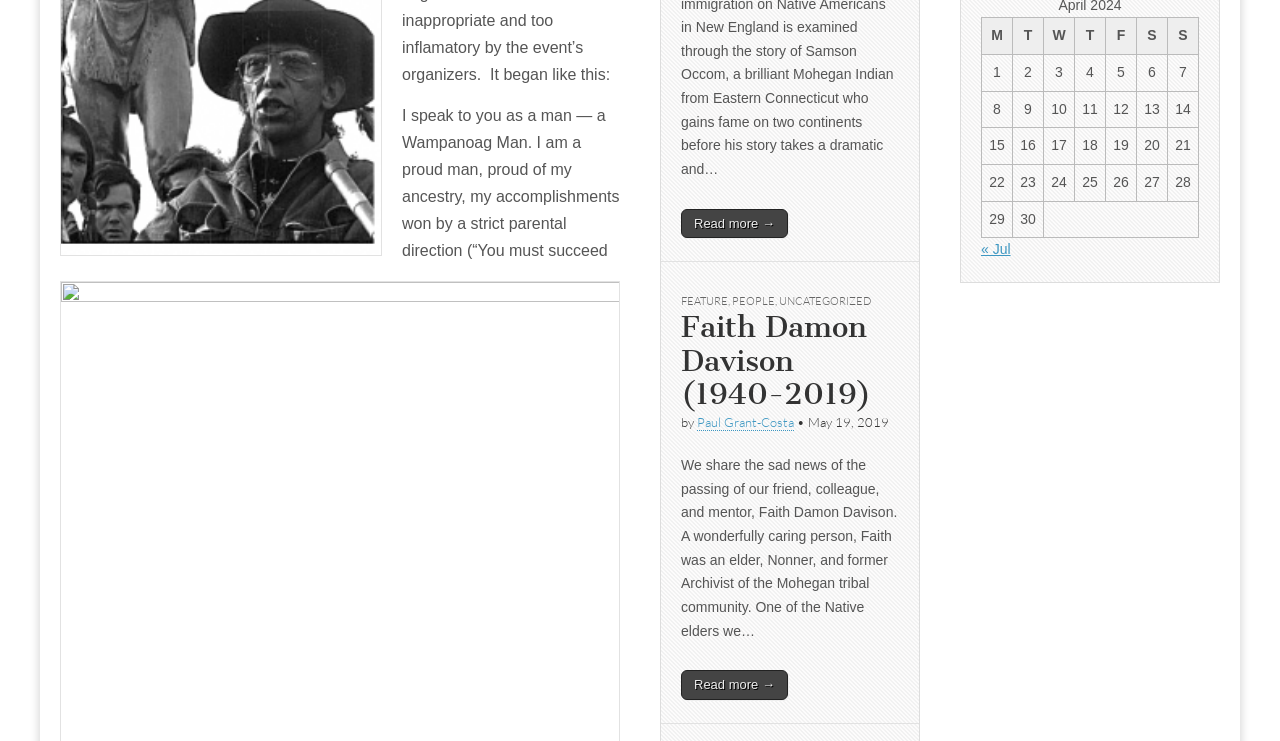Identify the bounding box for the described UI element: "Read more →".

[0.532, 0.281, 0.616, 0.321]